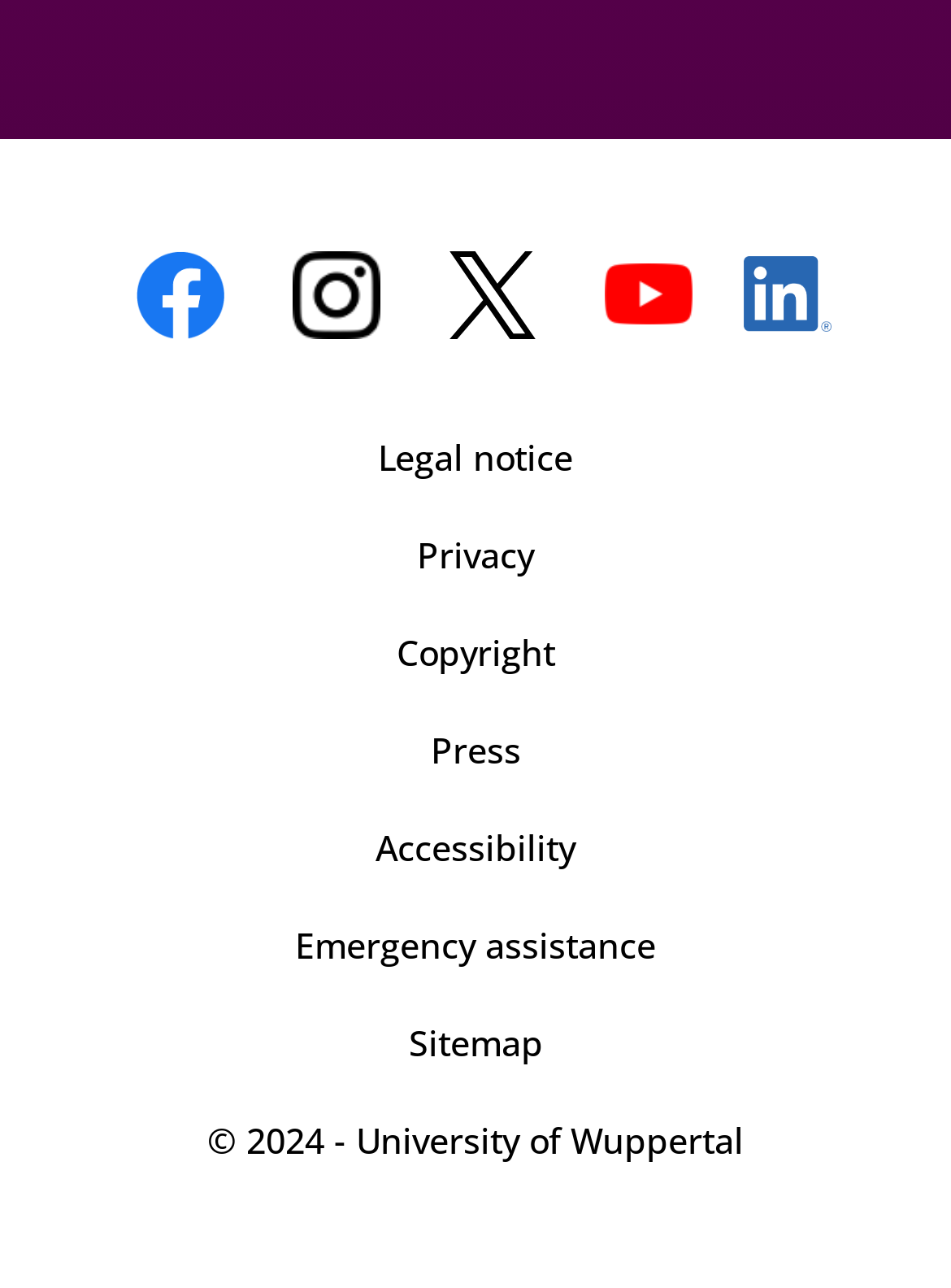Calculate the bounding box coordinates of the UI element given the description: "title="go to Instagram"".

[0.29, 0.195, 0.418, 0.263]